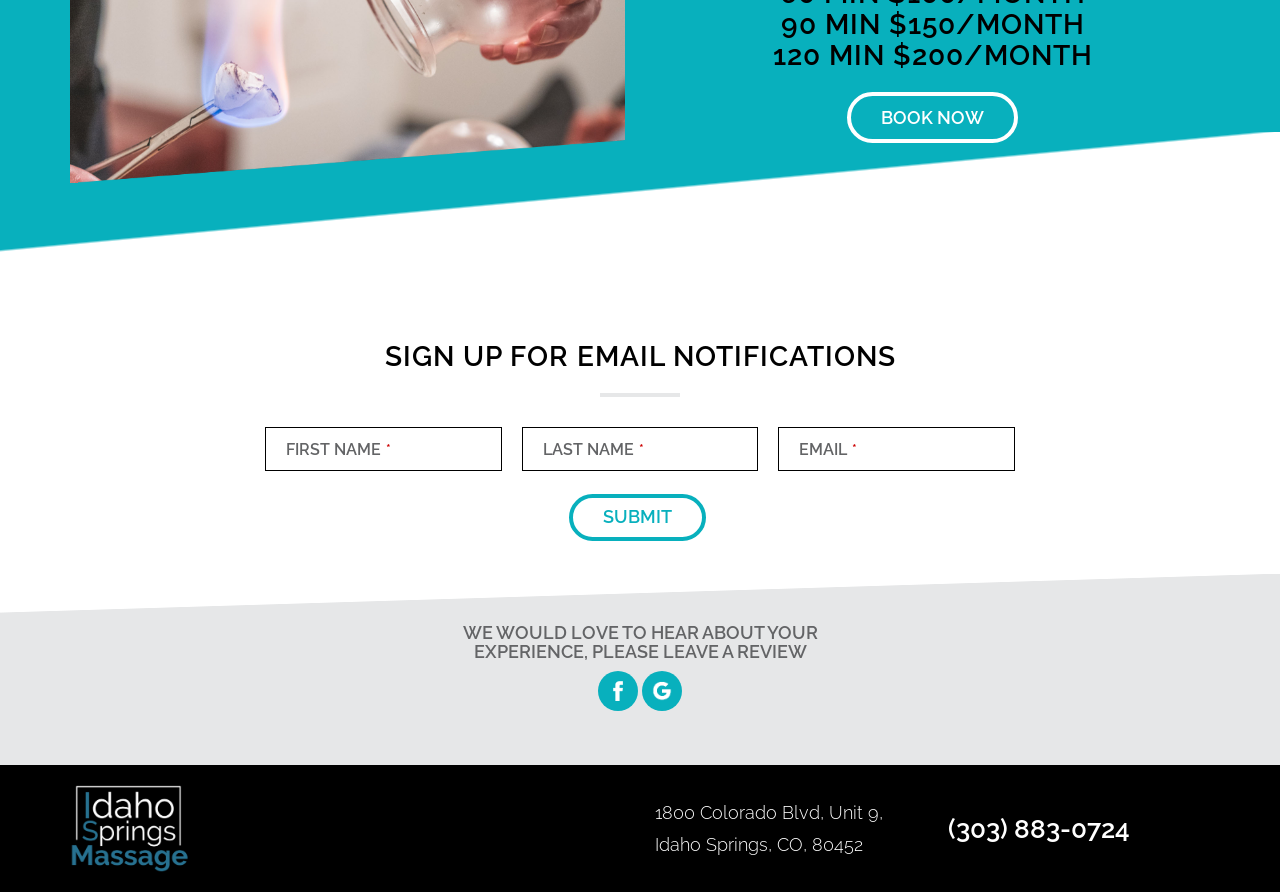Pinpoint the bounding box coordinates of the element to be clicked to execute the instruction: "Enter first name".

[0.207, 0.479, 0.392, 0.528]